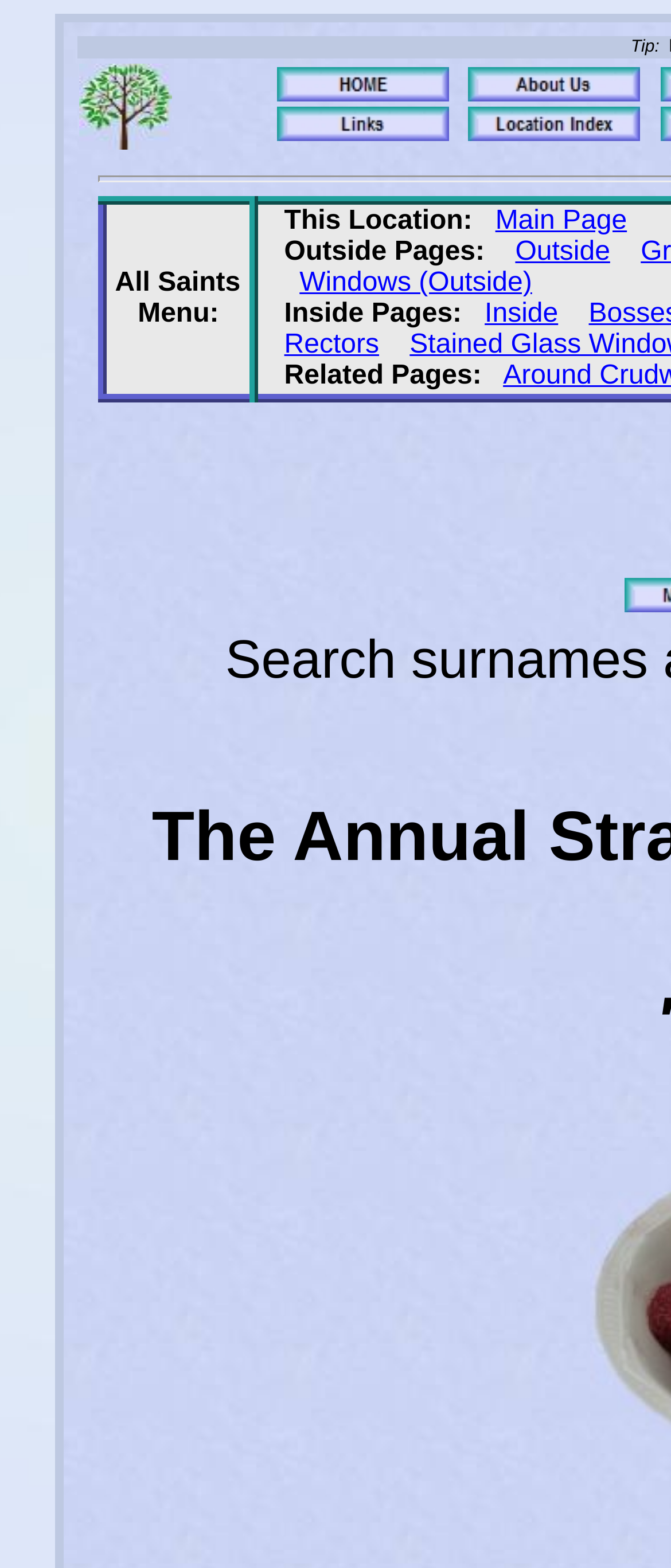Identify the bounding box coordinates for the UI element described as follows: Graveyard. Use the format (top-left x, top-left y, bottom-right x, bottom-right y) and ensure all values are floating point numbers between 0 and 1.

[0.424, 0.276, 0.885, 0.324]